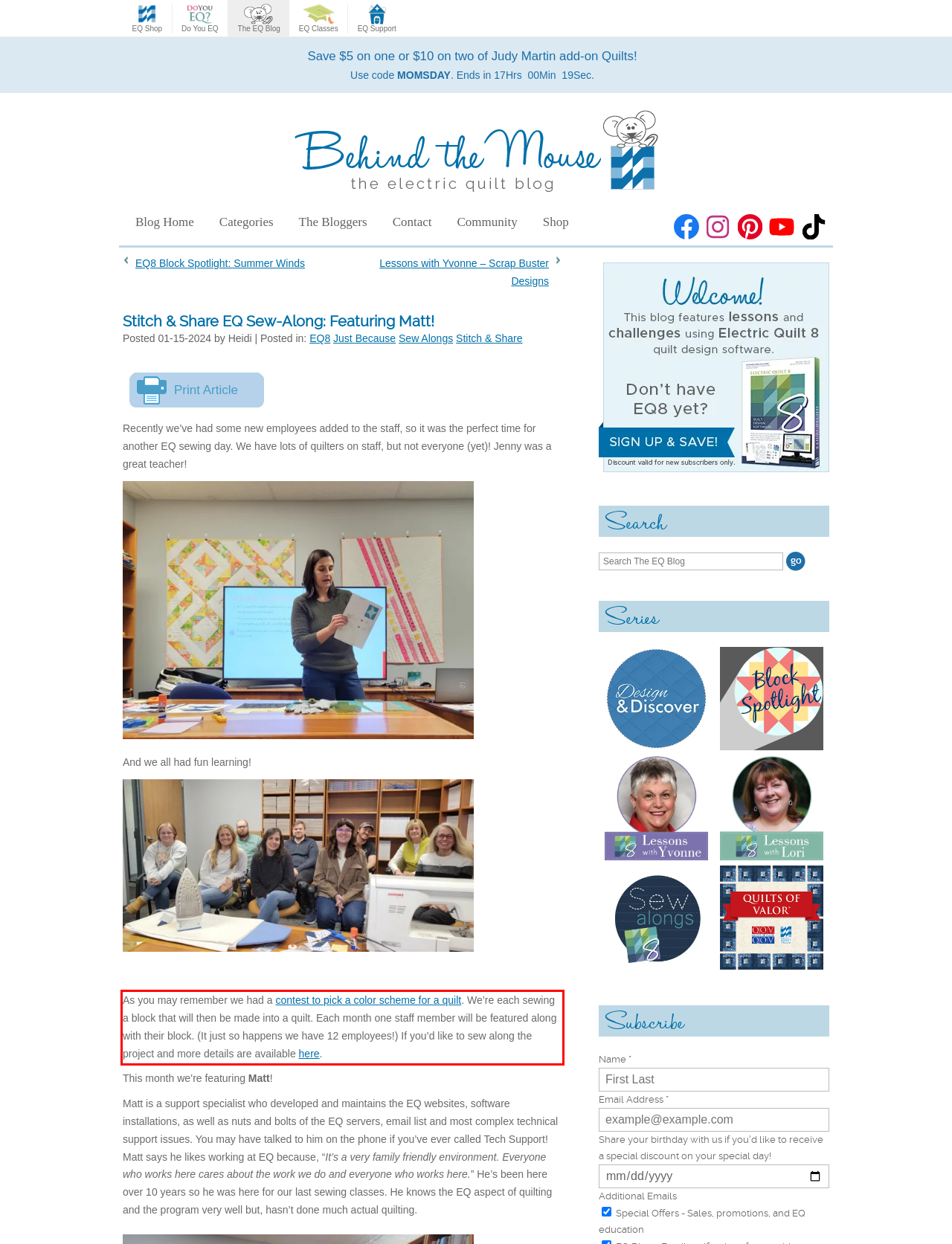Please analyze the screenshot of a webpage and extract the text content within the red bounding box using OCR.

As you may remember we had a contest to pick a color scheme for a quilt. We’re each sewing a block that will then be made into a quilt. Each month one staff member will be featured along with their block. (It just so happens we have 12 employees!) If you’d like to sew along the project and more details are available here.